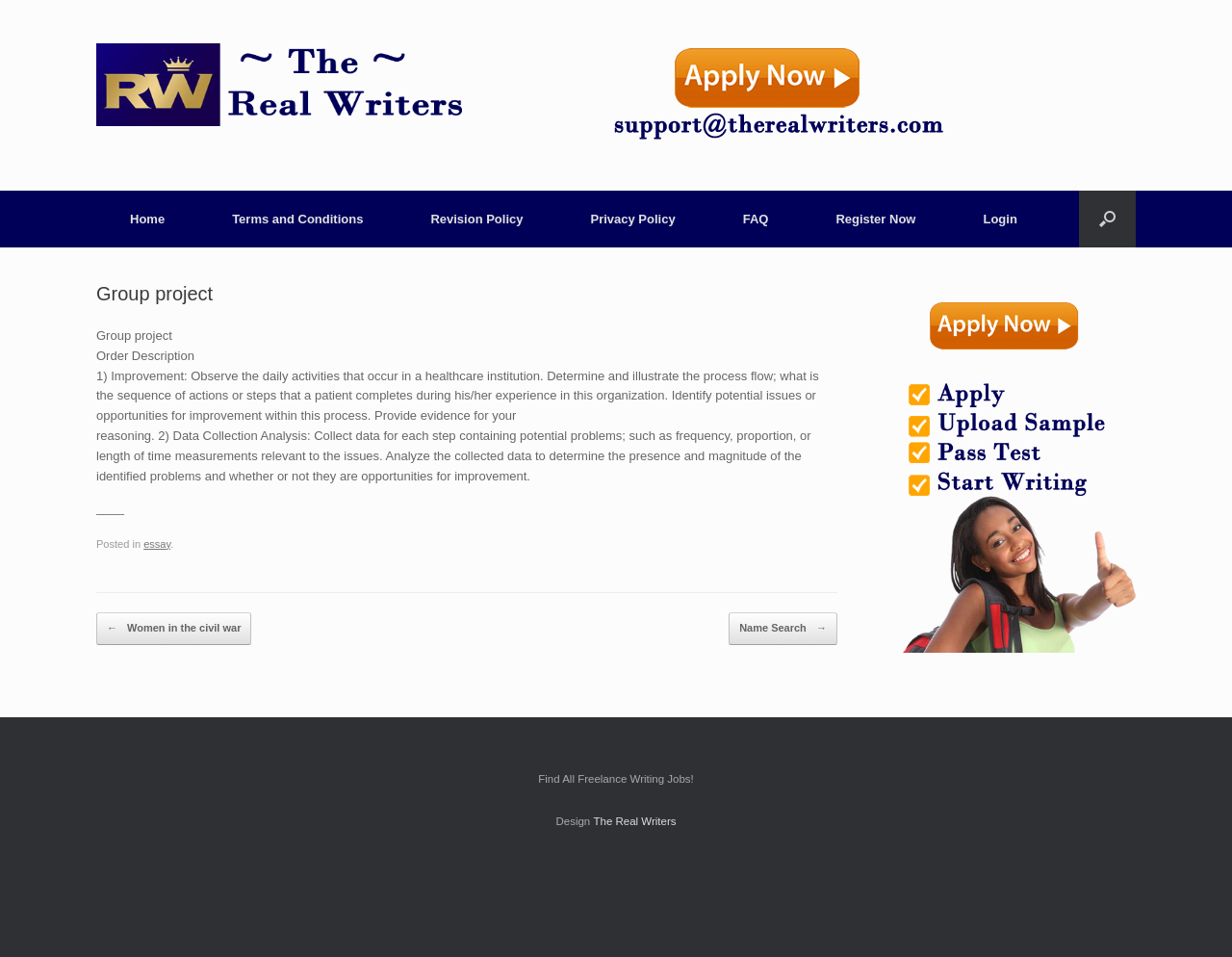Pinpoint the bounding box coordinates of the clickable area needed to execute the instruction: "Go to Home page". The coordinates should be specified as four float numbers between 0 and 1, i.e., [left, top, right, bottom].

[0.078, 0.199, 0.161, 0.259]